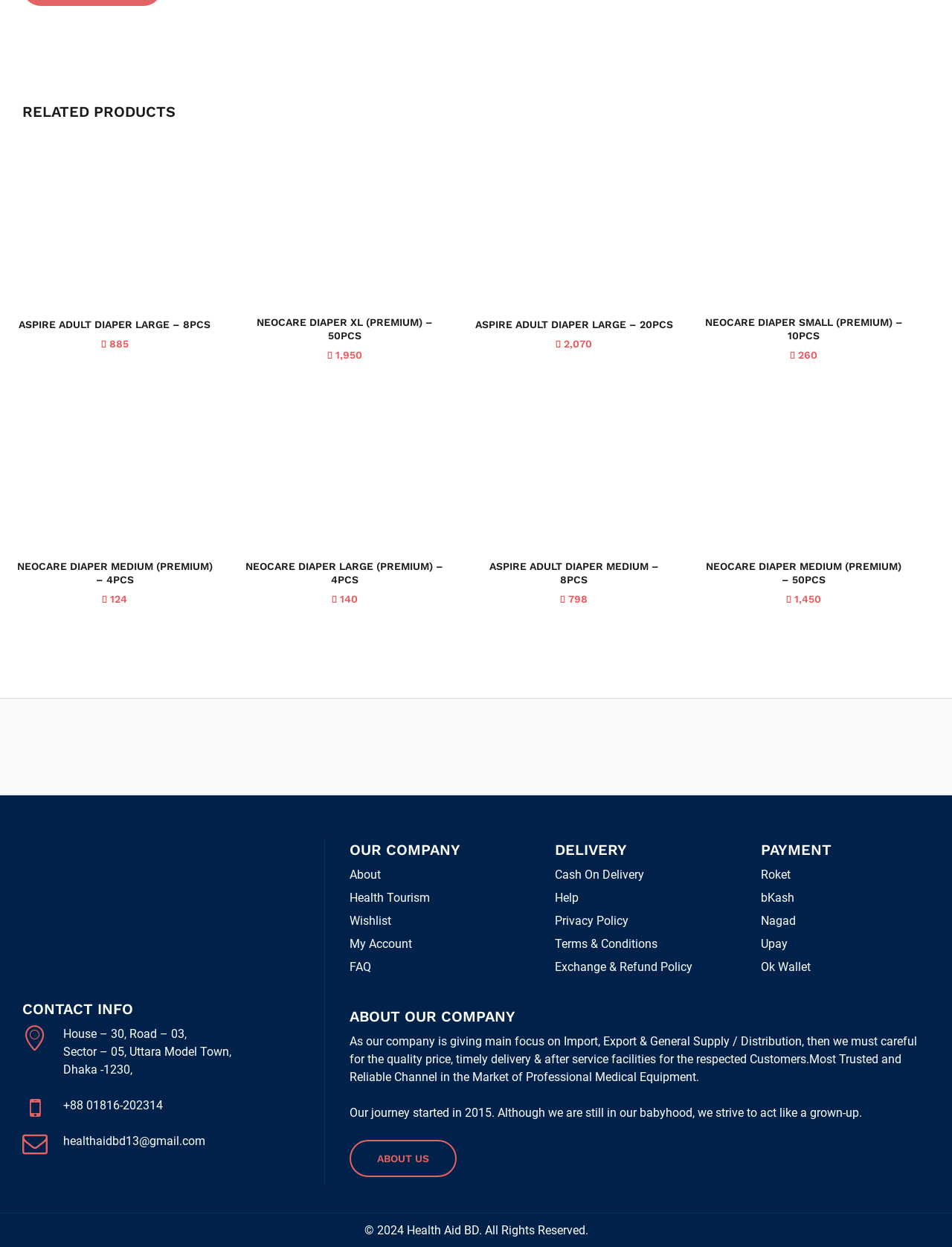Please answer the following question using a single word or phrase: 
How many pieces are in NeoCare Diaper Medium (Premium) - 50pcs?

50